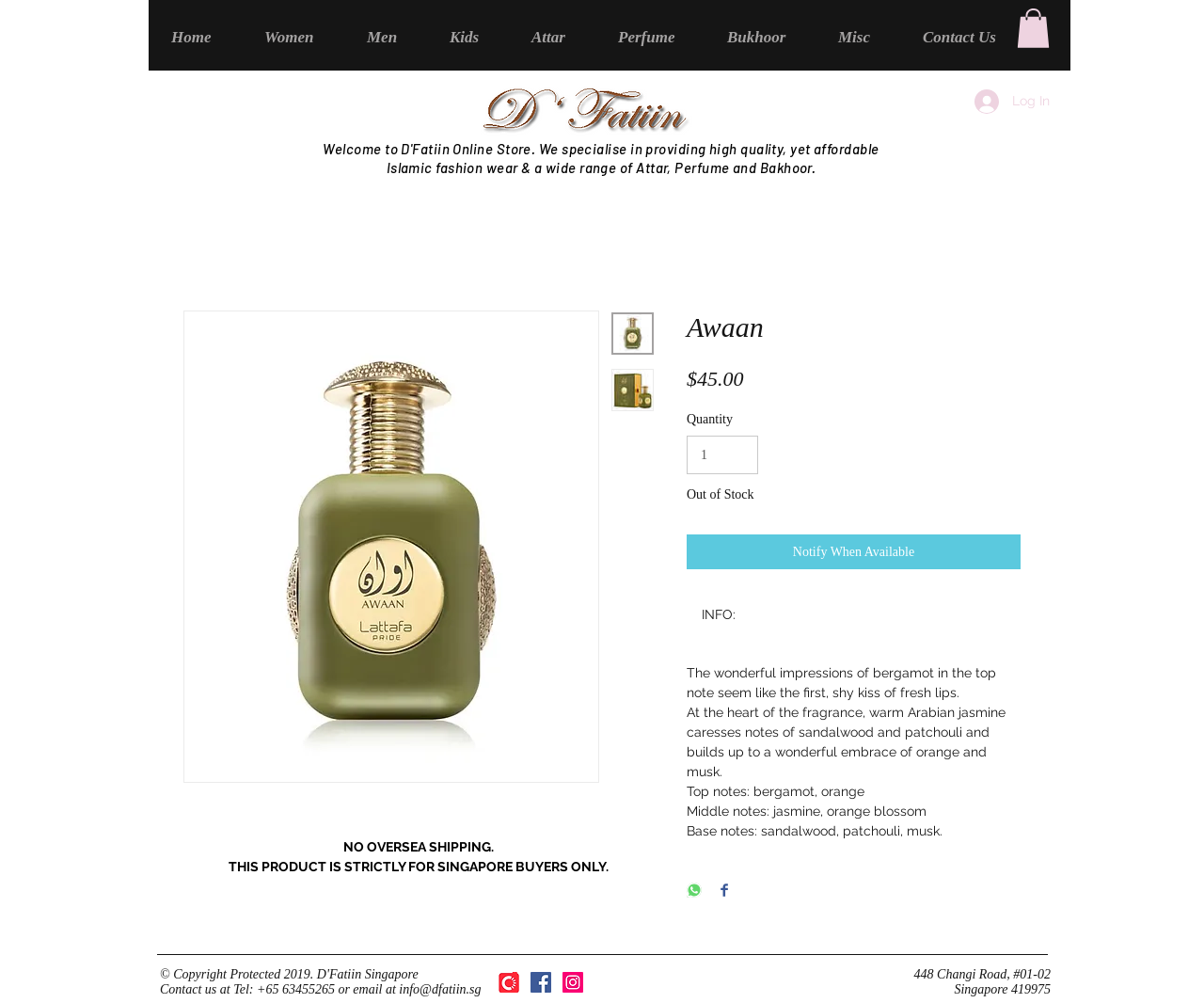Kindly respond to the following question with a single word or a brief phrase: 
What is the location of the company?

448 Changi Road, #01-02, Singapore 419975